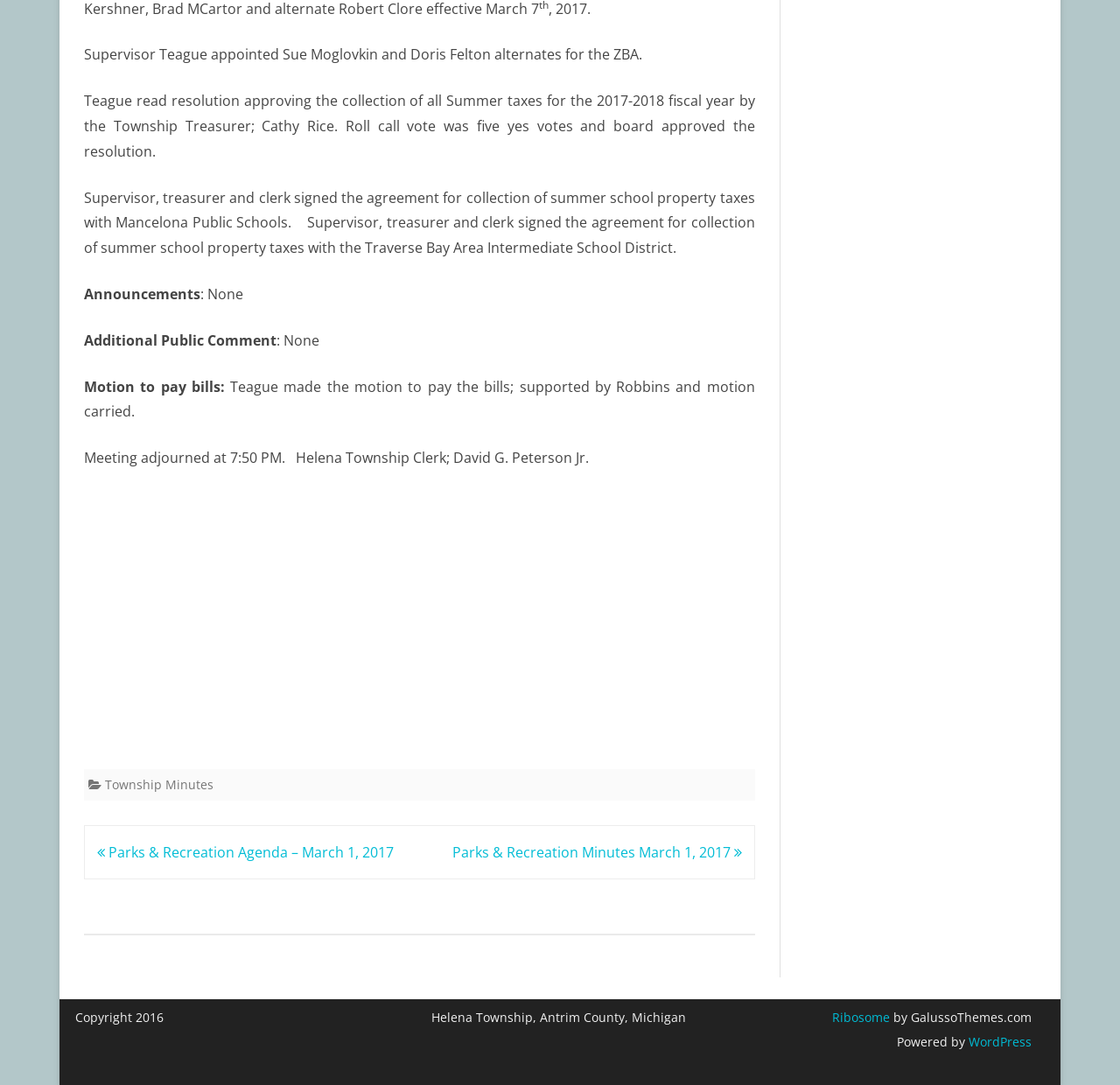Provide the bounding box coordinates for the specified HTML element described in this description: "Township Minutes". The coordinates should be four float numbers ranging from 0 to 1, in the format [left, top, right, bottom].

[0.094, 0.715, 0.191, 0.73]